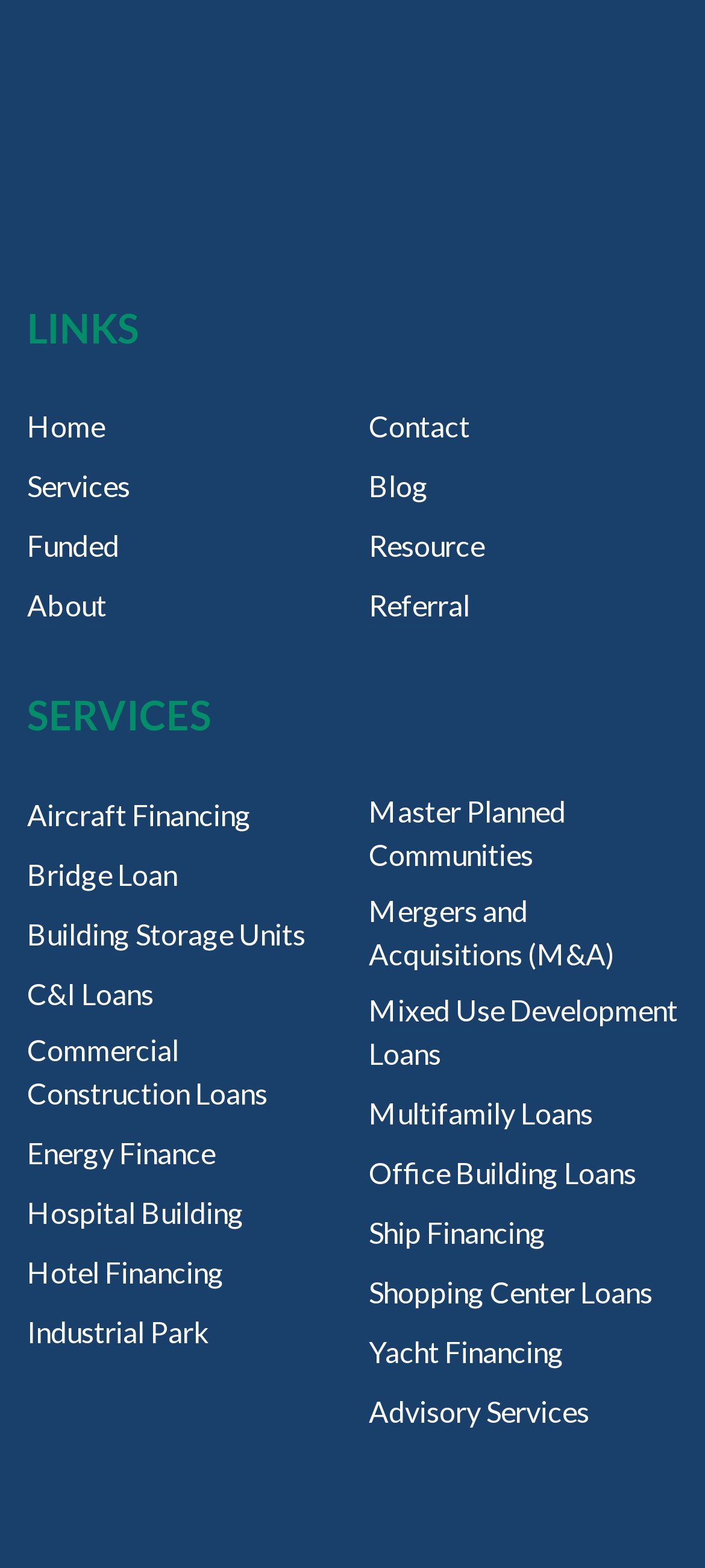Respond with a single word or phrase to the following question:
What is the last link in the bottom-right section?

Advisory Services